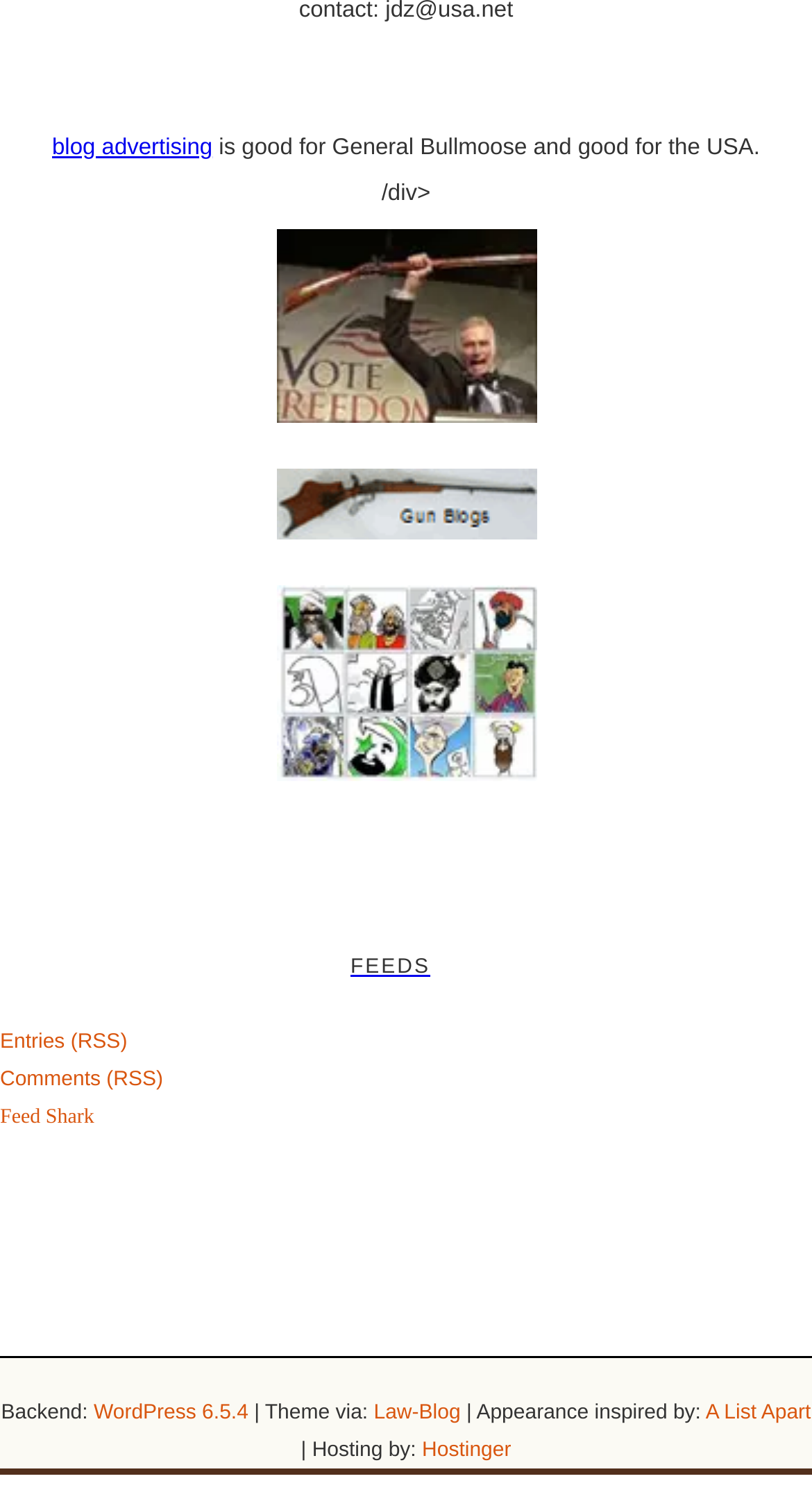What is the hosting provider of this blog?
Please respond to the question thoroughly and include all relevant details.

I found the hosting provider of this blog by looking at the bottom of the webpage, where it says 'Hosting by:' and then provides a link to 'Hostinger', which suggests that the hosting provider of this blog is Hostinger.